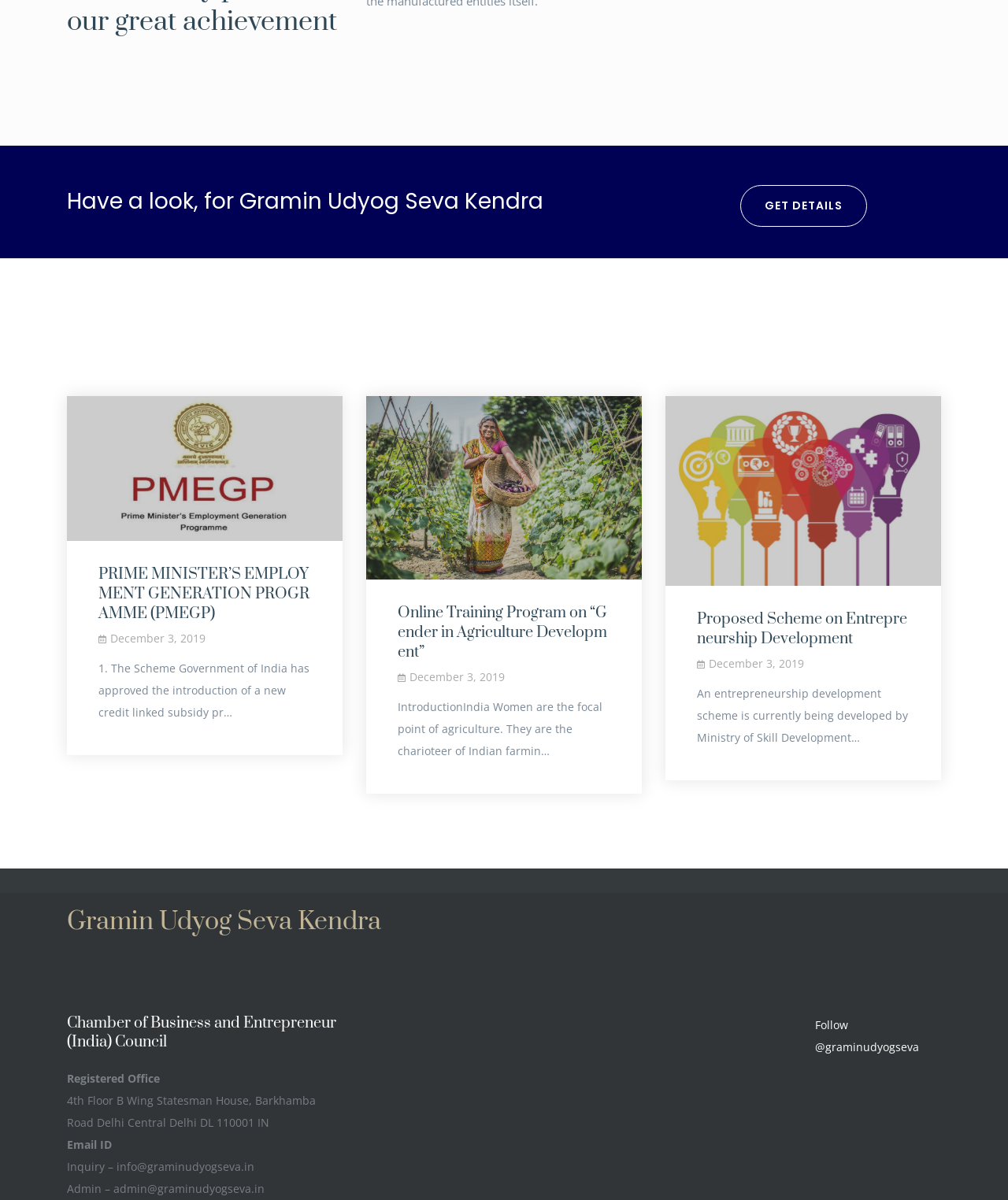Please provide a comprehensive answer to the question based on the screenshot: What is the email ID for inquiry mentioned in the complementary section?

The complementary section has a static text 'Email ID' followed by 'Inquiry – info@graminudyogseva.in', which is the email ID for inquiry mentioned.